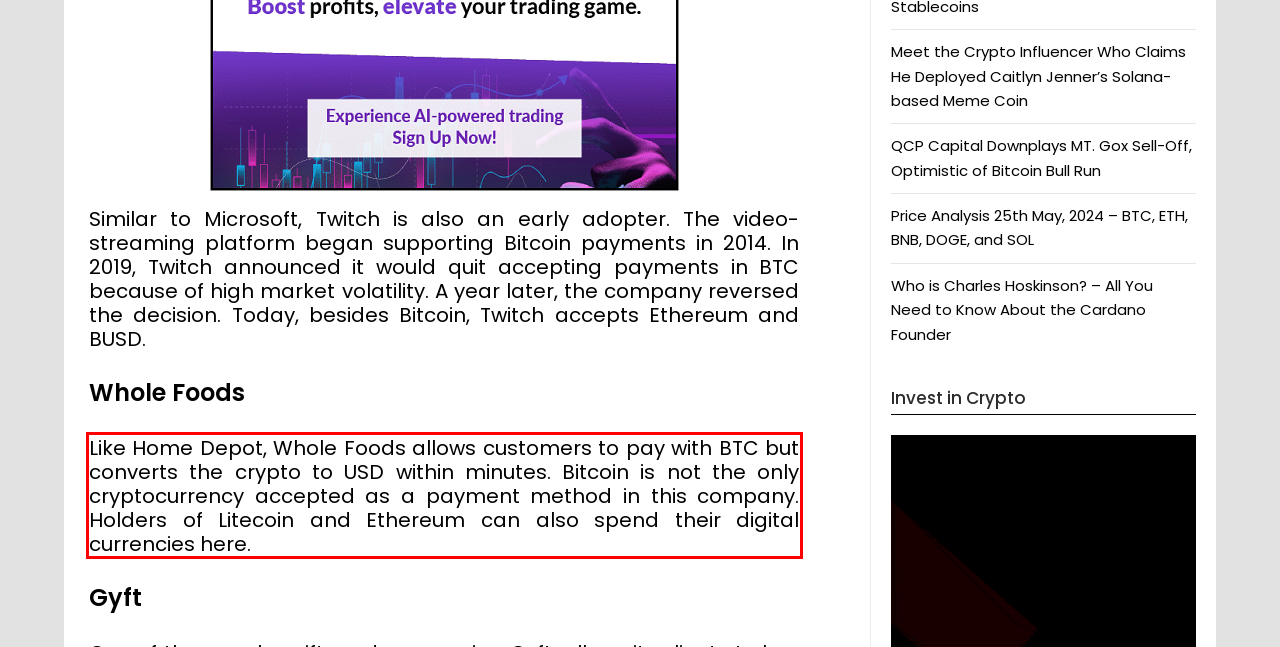From the given screenshot of a webpage, identify the red bounding box and extract the text content within it.

Like Home Depot, Whole Foods allows customers to pay with BTC but converts the crypto to USD within minutes. Bitcoin is not the only cryptocurrency accepted as a payment method in this company. Holders of Litecoin and Ethereum can also spend their digital currencies here.